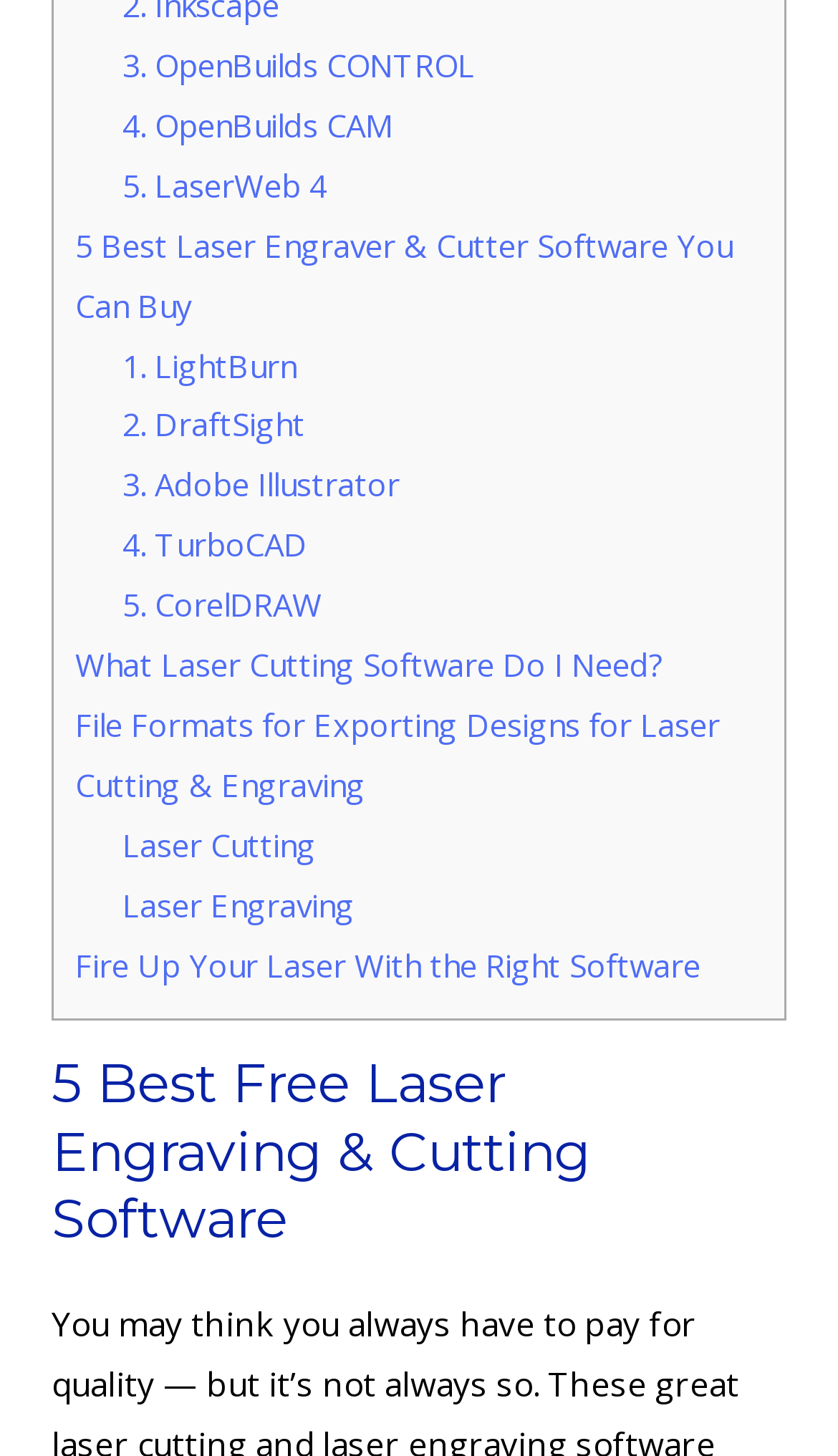Using the webpage screenshot and the element description 3. Adobe Illustrator, determine the bounding box coordinates. Specify the coordinates in the format (top-left x, top-left y, bottom-right x, bottom-right y) with values ranging from 0 to 1.

[0.146, 0.318, 0.477, 0.347]